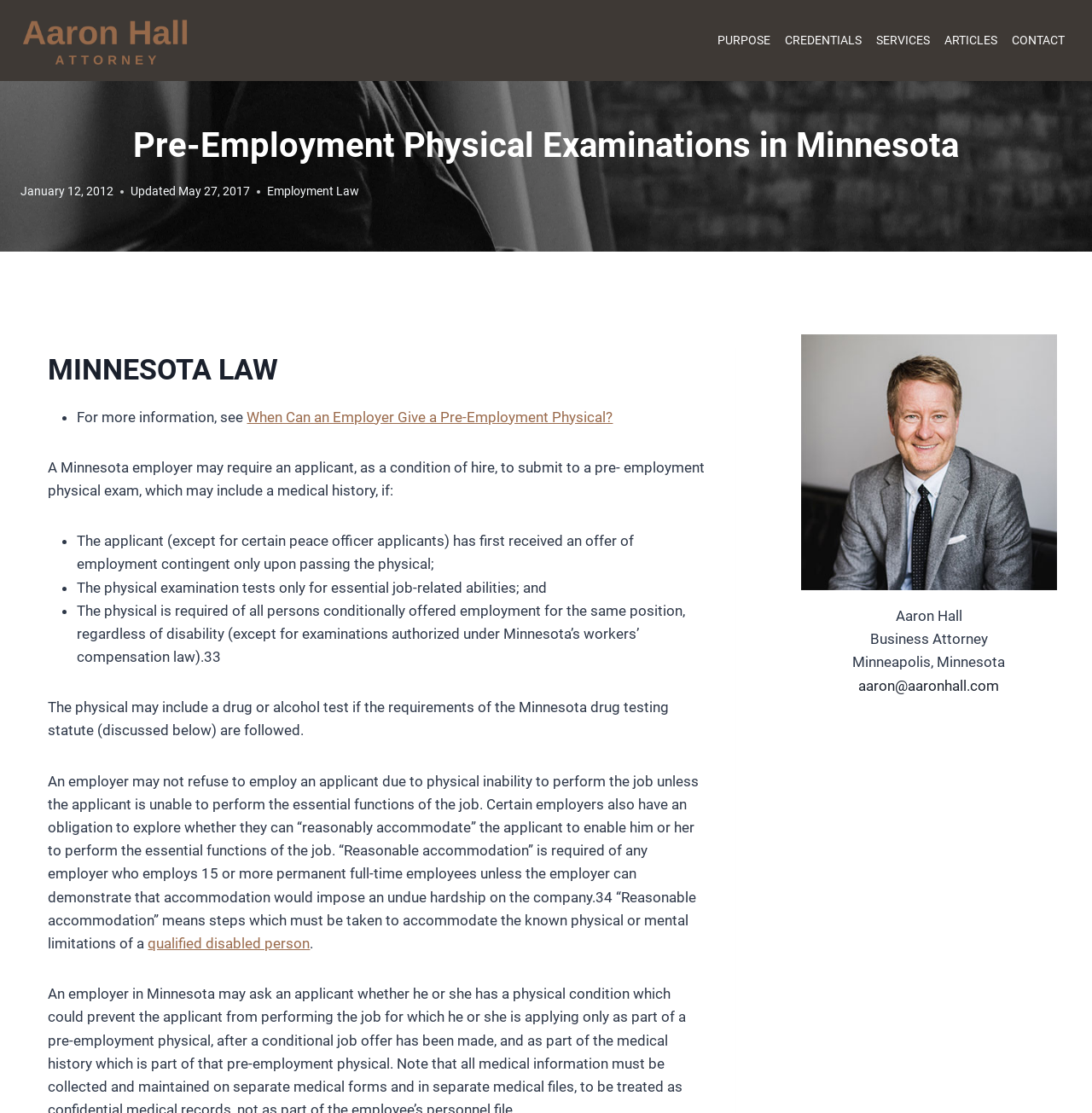Using the information from the screenshot, answer the following question thoroughly:
What is the topic of the article?

The topic of the article can be found in the heading 'Pre-Employment Physical Examinations in Minnesota' at the top of the webpage, which indicates that the article is about the laws and regulations regarding pre-employment physical examinations in Minnesota.